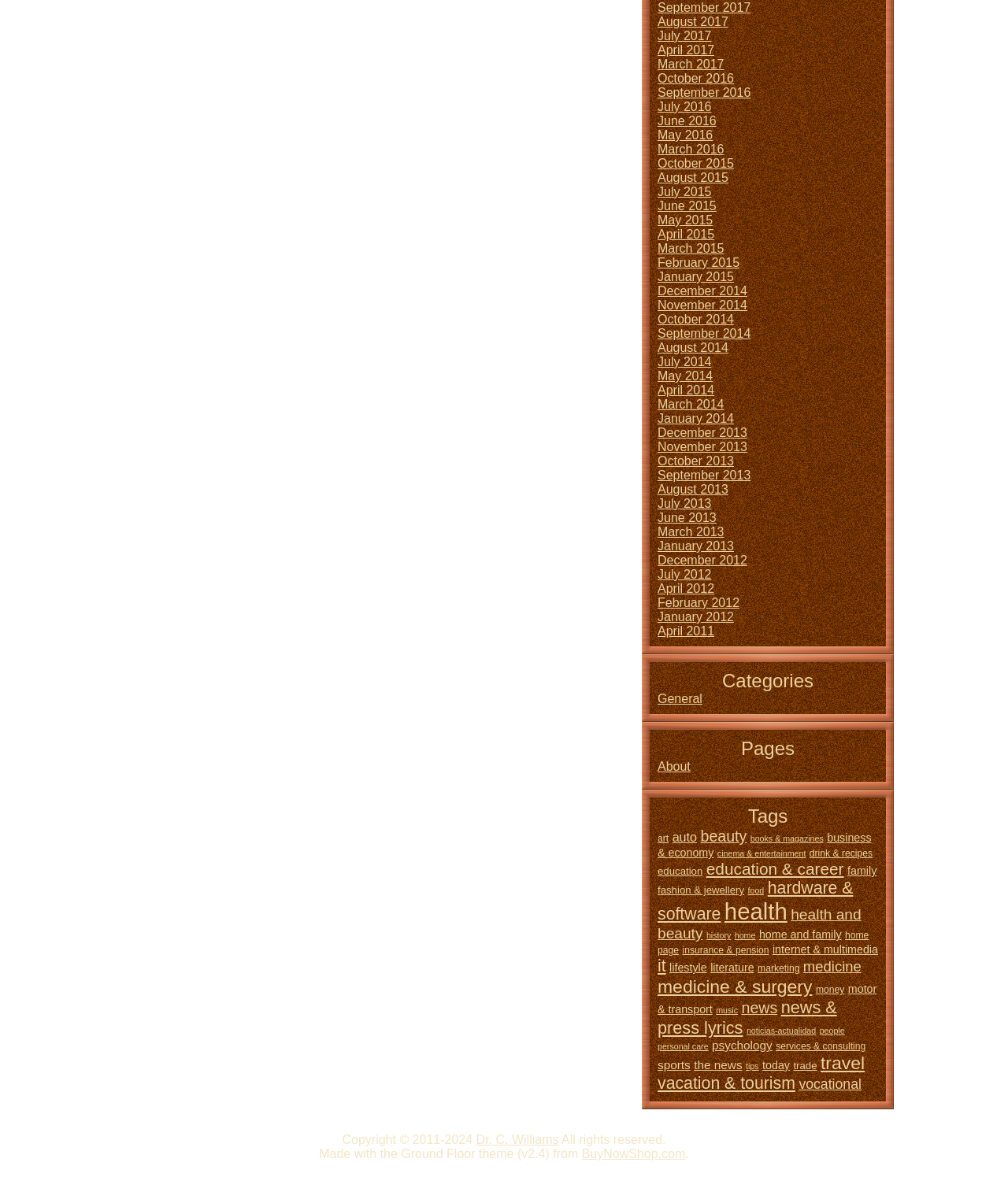What is the earliest month listed on the webpage? Look at the image and give a one-word or short phrase answer.

January 2011